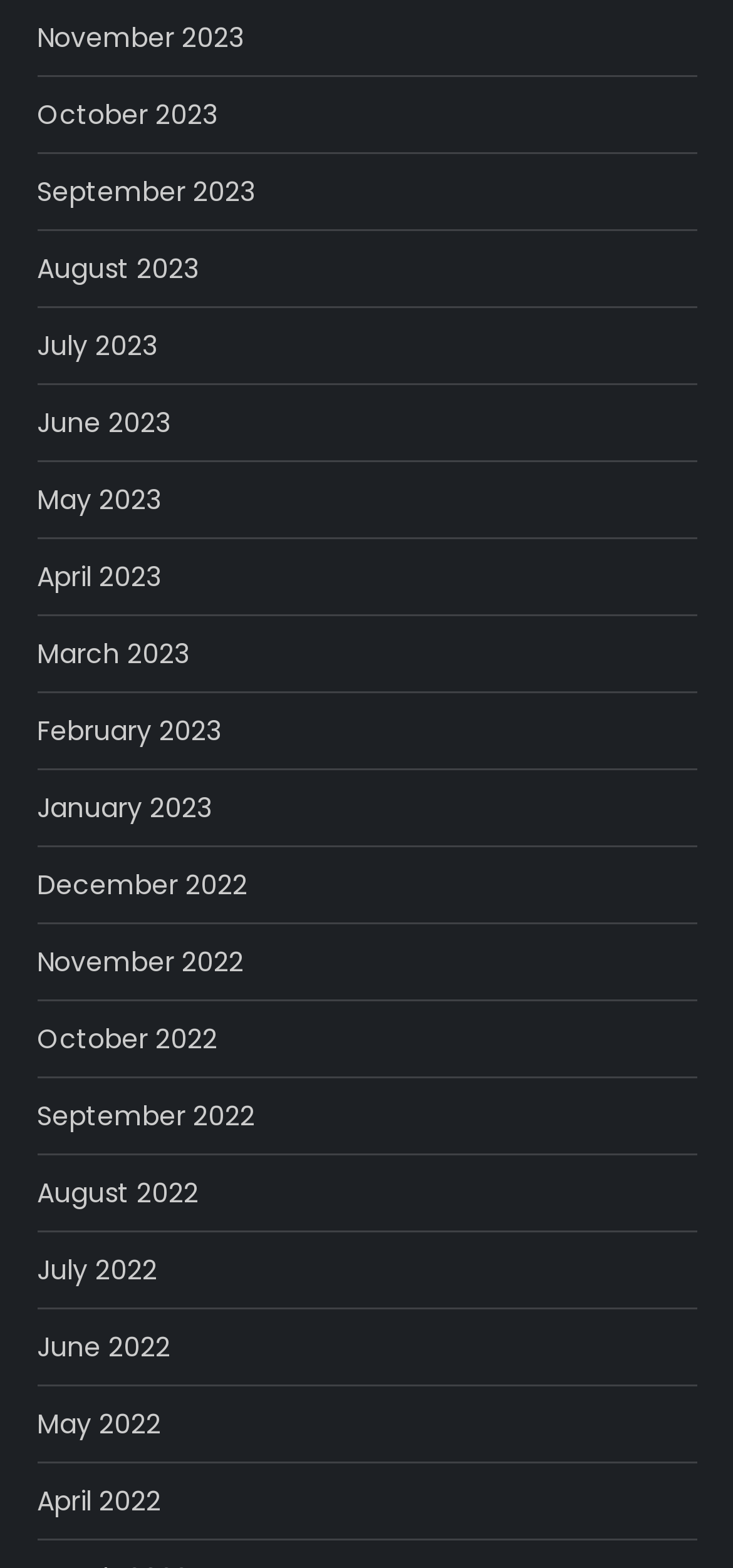Using the provided element description, identify the bounding box coordinates as (top-left x, top-left y, bottom-right x, bottom-right y). Ensure all values are between 0 and 1. Description: November 2022

[0.05, 0.598, 0.332, 0.629]